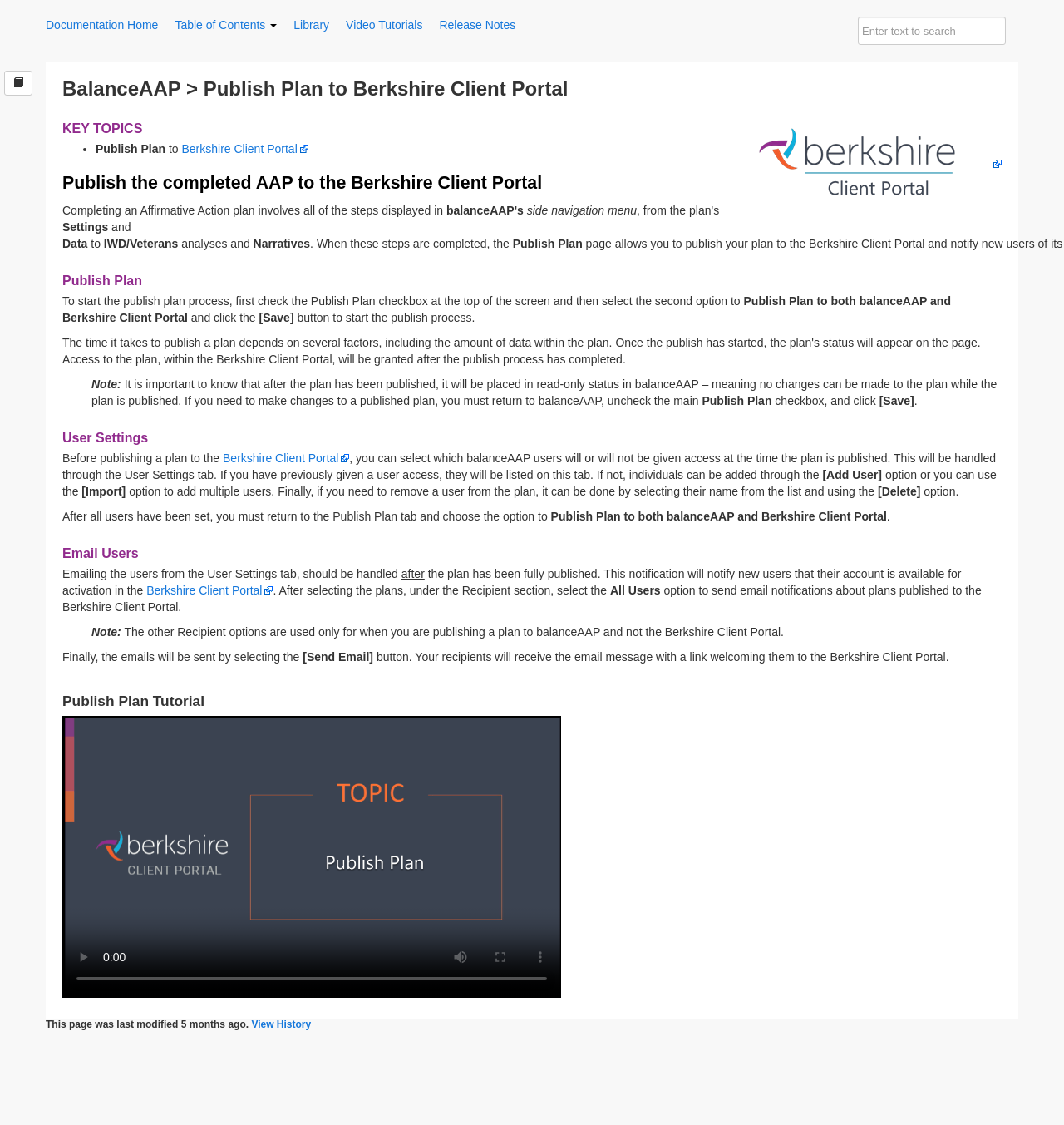Please find the bounding box coordinates of the element that you should click to achieve the following instruction: "Click the Publish Plan to Berkshire Client Portal link". The coordinates should be presented as four float numbers between 0 and 1: [left, top, right, bottom].

[0.171, 0.127, 0.29, 0.138]